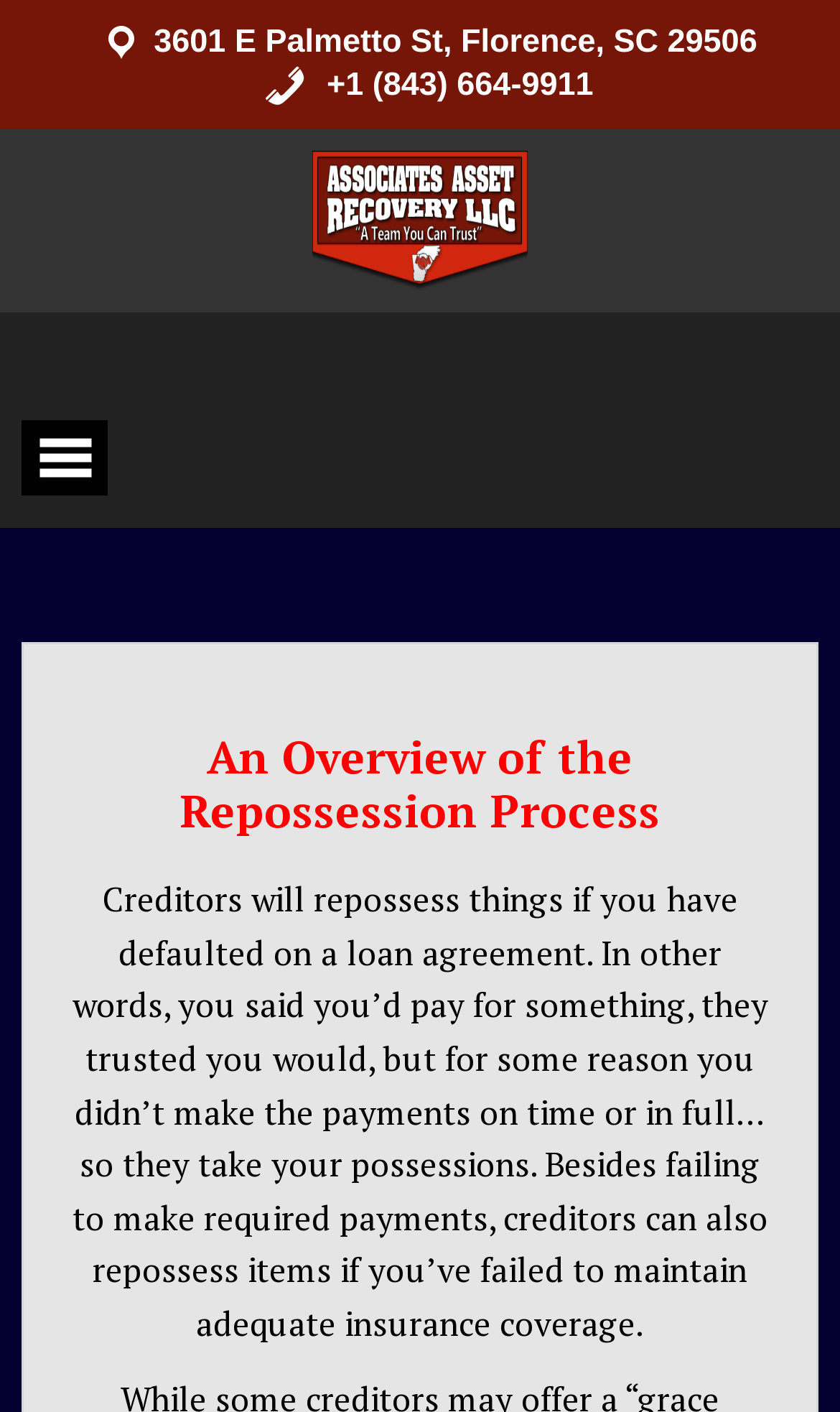What is the topic of the webpage?
Please provide a comprehensive answer based on the visual information in the image.

I found the topic by looking at the heading element with the bounding box coordinates [0.079, 0.518, 0.921, 0.592], which contains the text 'An Overview of the Repossession Process'. This suggests that the webpage is about the process of repossession.